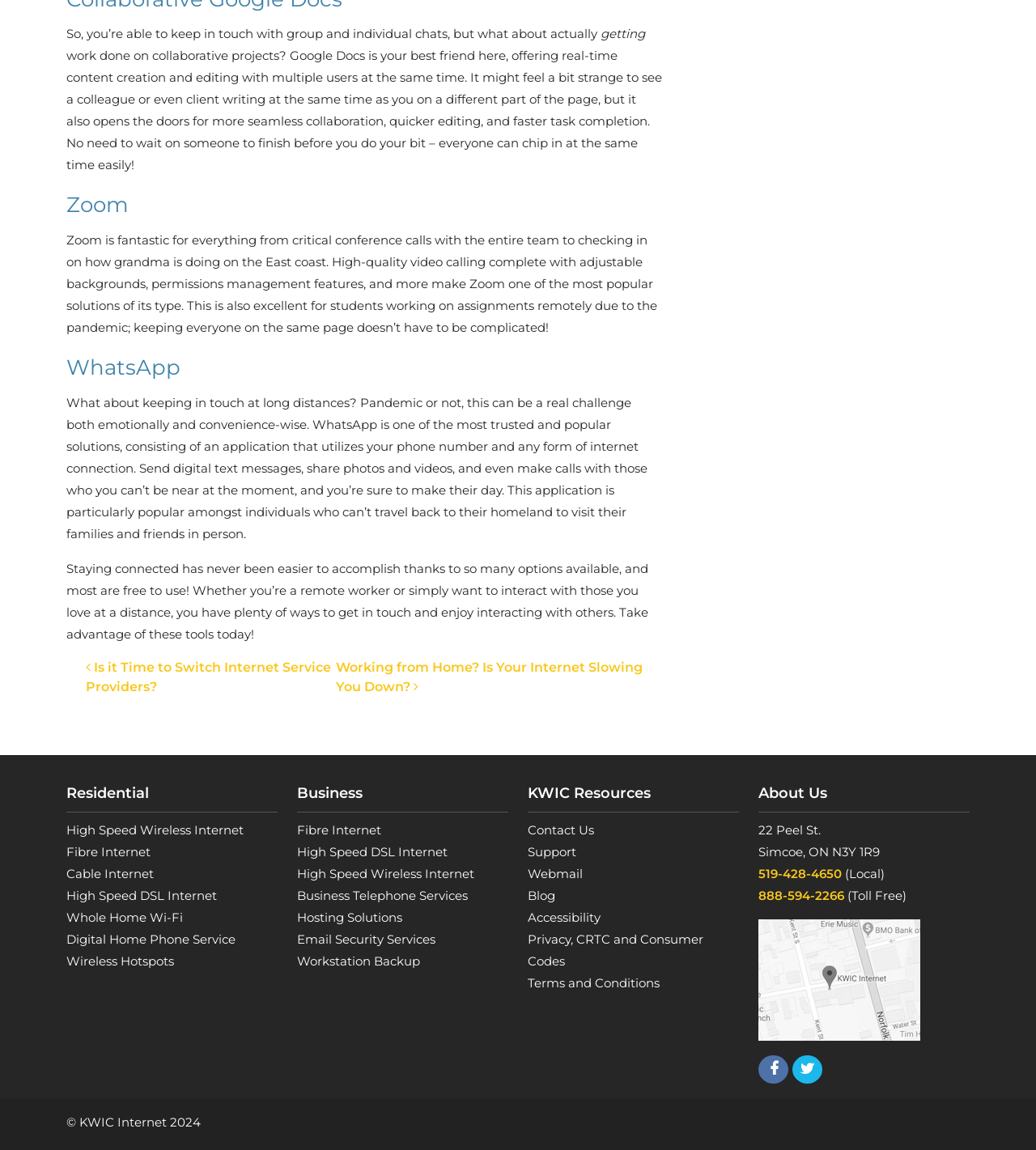Determine the bounding box coordinates for the HTML element mentioned in the following description: "Cable Internet". The coordinates should be a list of four floats ranging from 0 to 1, represented as [left, top, right, bottom].

[0.064, 0.753, 0.148, 0.767]